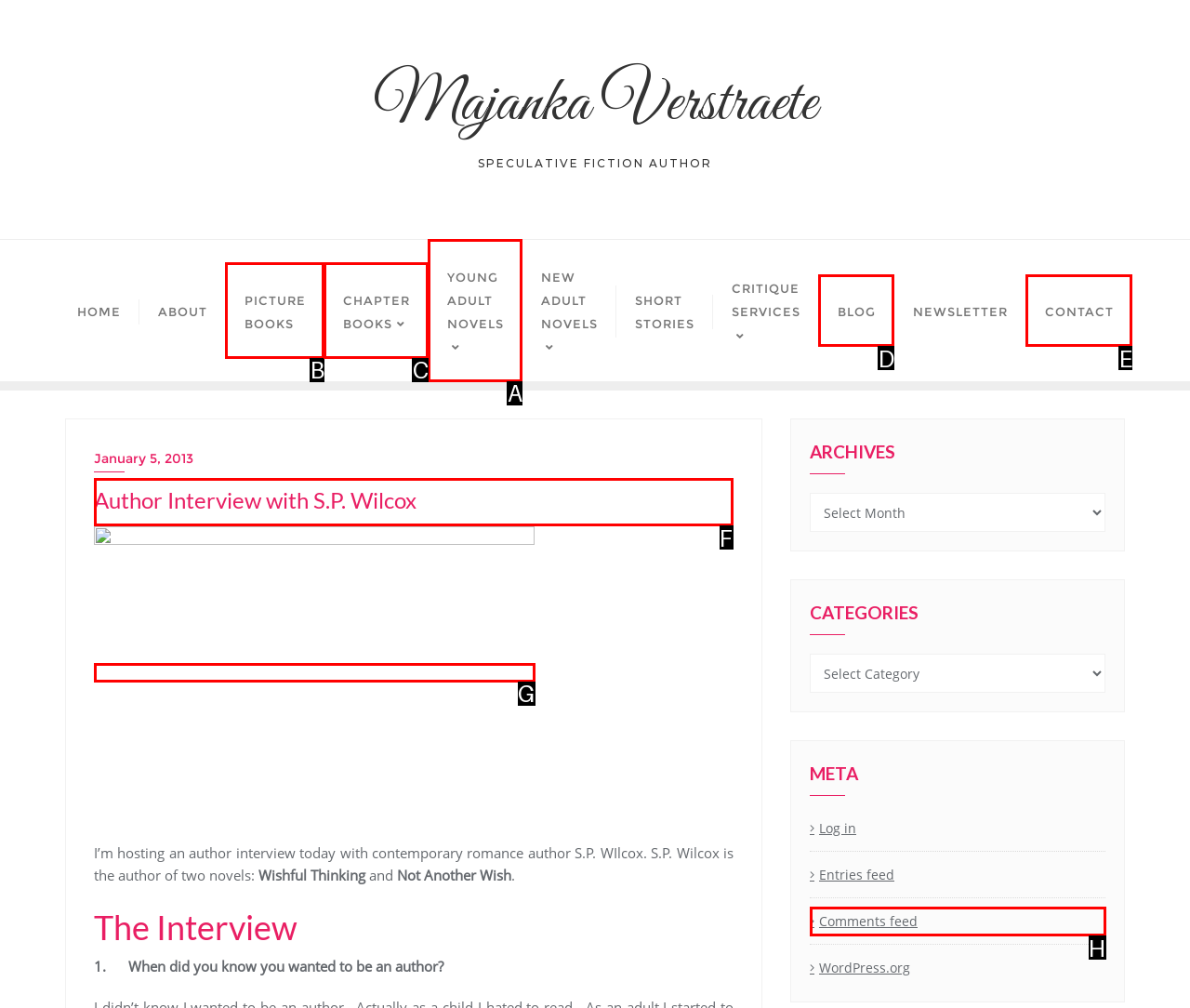Identify the correct letter of the UI element to click for this task: Read the author interview with S.P. Wilcox
Respond with the letter from the listed options.

F